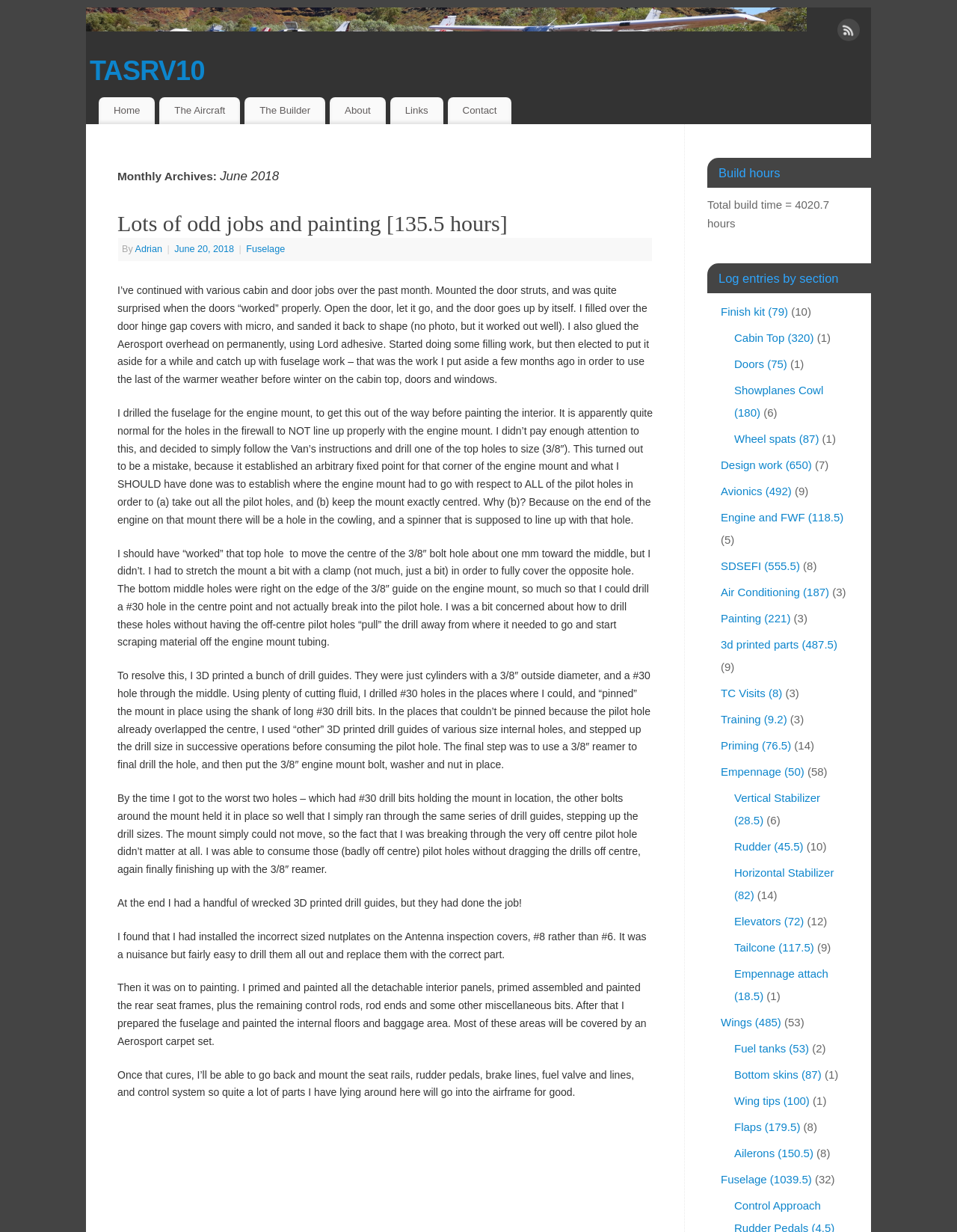Write a detailed summary of the webpage, including text, images, and layout.

The webpage appears to be a blog or journal entry about an aircraft building project. At the top of the page, there is a heading "Monthly Archives: June 2018" and a link to "TASRV10" with an accompanying image. Below this, there are several links to different sections of the website, including "Home", "The Aircraft", "The Builder", "About", "Links", and "Contact".

The main content of the page is a detailed journal entry about the aircraft building project. The entry is divided into several sections, each describing a specific task or set of tasks completed during the month of June 2018. The sections include descriptions of various tasks such as drilling holes for the engine mount, painting interior panels, and installing seat rails.

Throughout the entry, there are several links to specific sections of the project, including "Finish kit", "Cabin Top", "Doors", and "Wheel spats". These links are accompanied by numbers in parentheses, which appear to represent the number of hours spent on each task.

At the bottom of the page, there is a section titled "Build hours" which displays the total build time of 4020.7 hours. Below this, there is a list of links to different sections of the project, each with an accompanying number in parentheses.

Overall, the webpage appears to be a detailed and technical journal entry about an aircraft building project, with a focus on the specific tasks and challenges encountered during the month of June 2018.